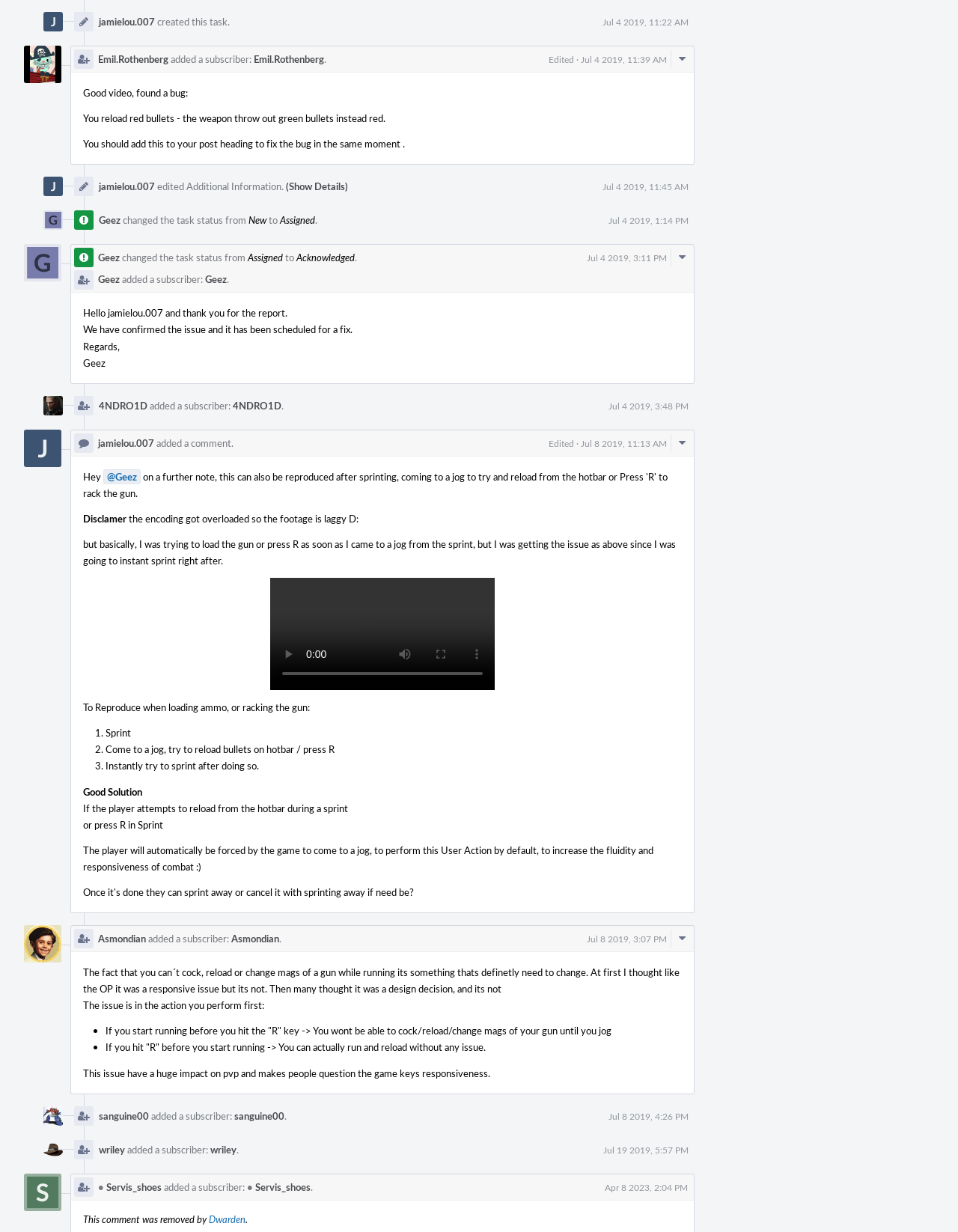What is the status of the task?
From the image, respond using a single word or phrase.

Assigned